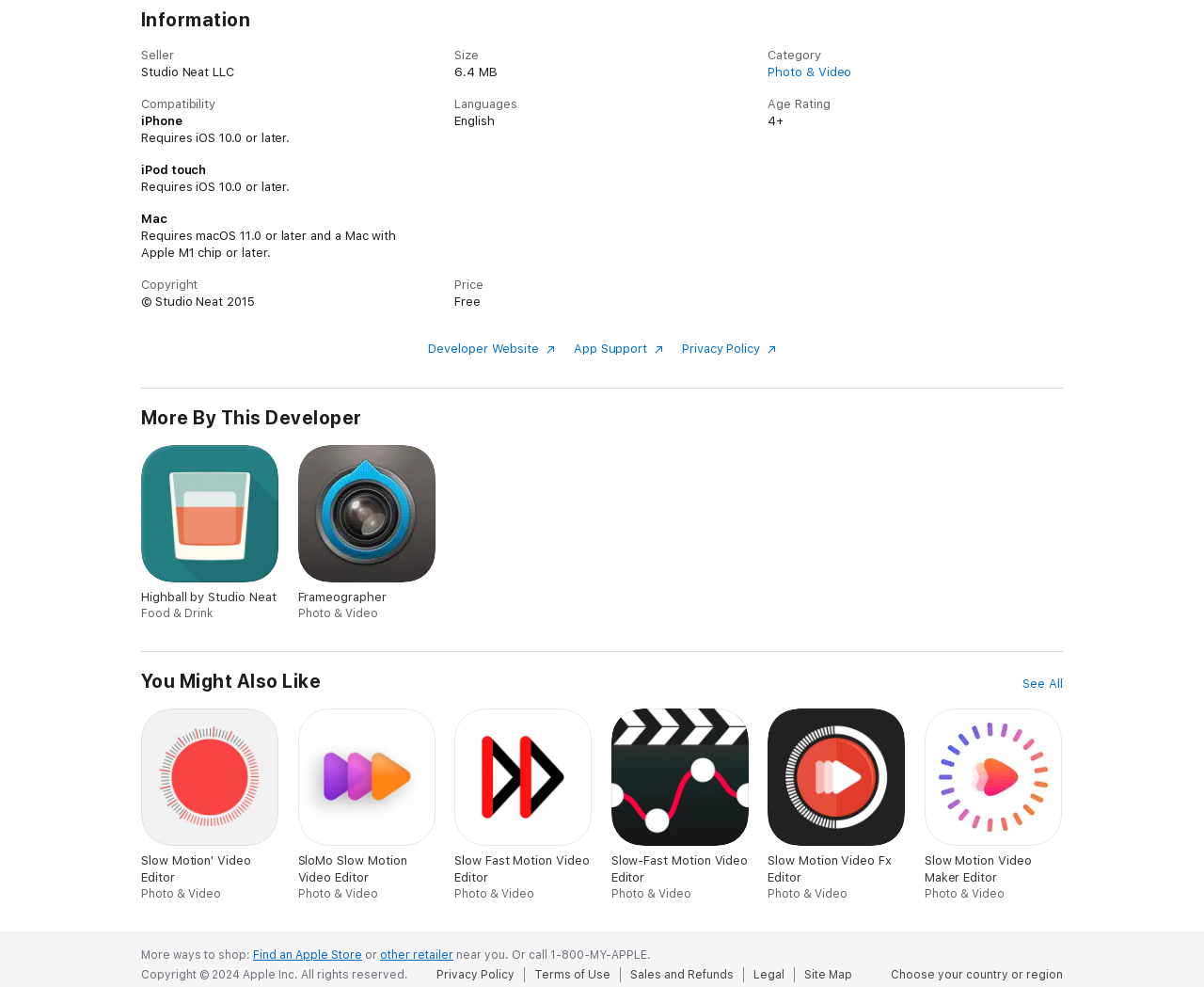Please determine the bounding box coordinates for the element that should be clicked to follow these instructions: "See all similar apps".

[0.85, 0.684, 0.883, 0.702]